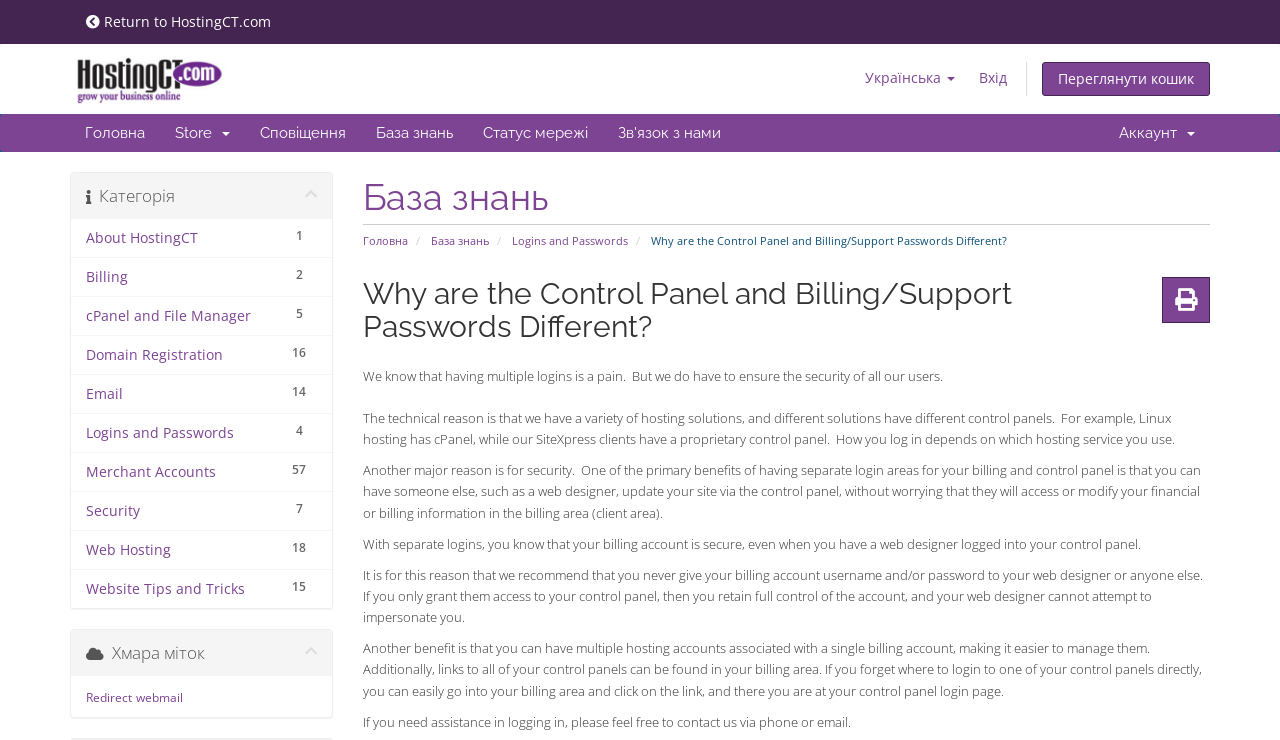Please identify the bounding box coordinates of the area that needs to be clicked to follow this instruction: "Return to HostingCT.com".

[0.067, 0.016, 0.212, 0.042]